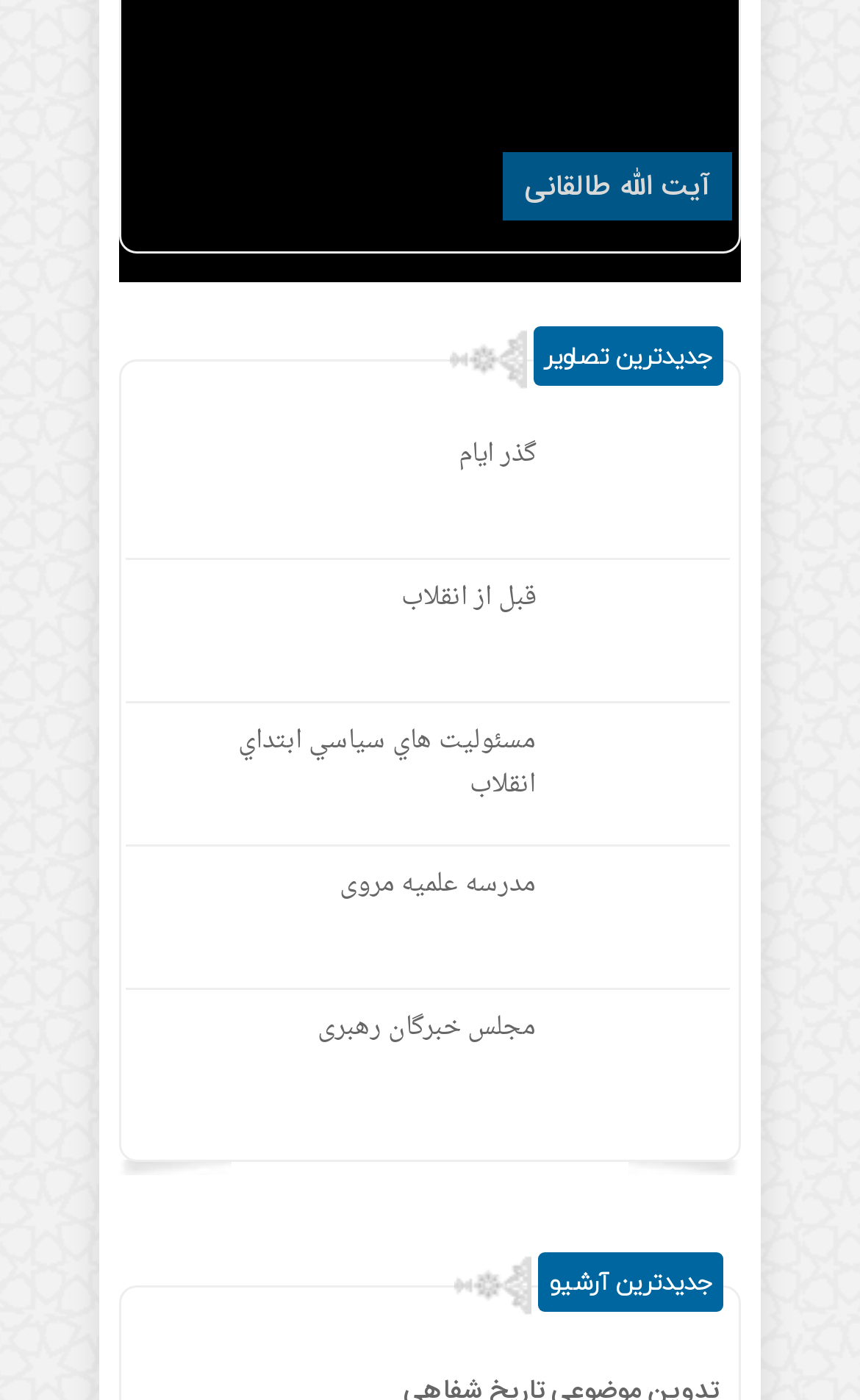Please locate the bounding box coordinates of the region I need to click to follow this instruction: "learn about مدرسه علمیه مروی".

[0.649, 0.612, 0.841, 0.71]